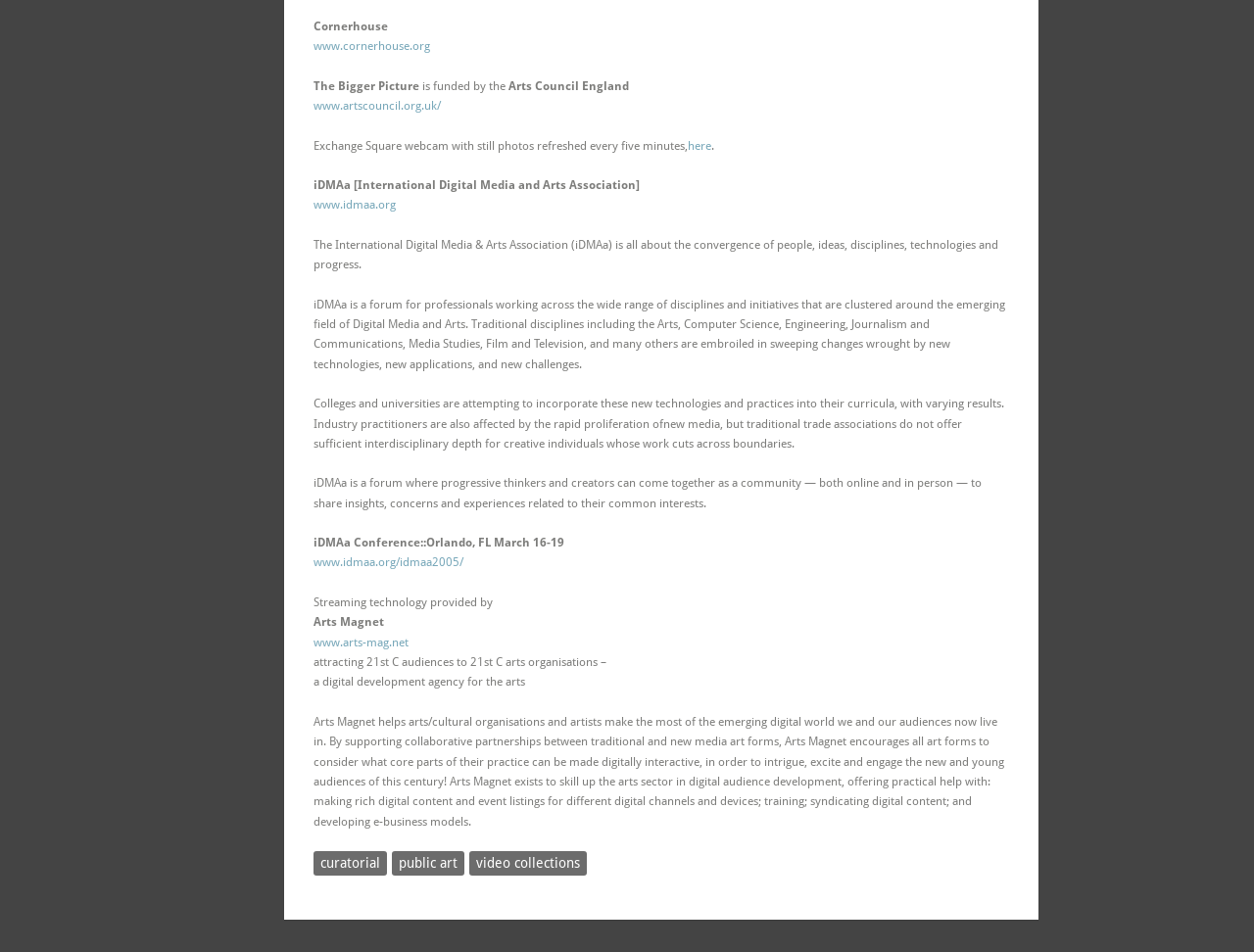Please mark the clickable region by giving the bounding box coordinates needed to complete this instruction: "visit the Cornerhouse website".

[0.25, 0.042, 0.343, 0.056]